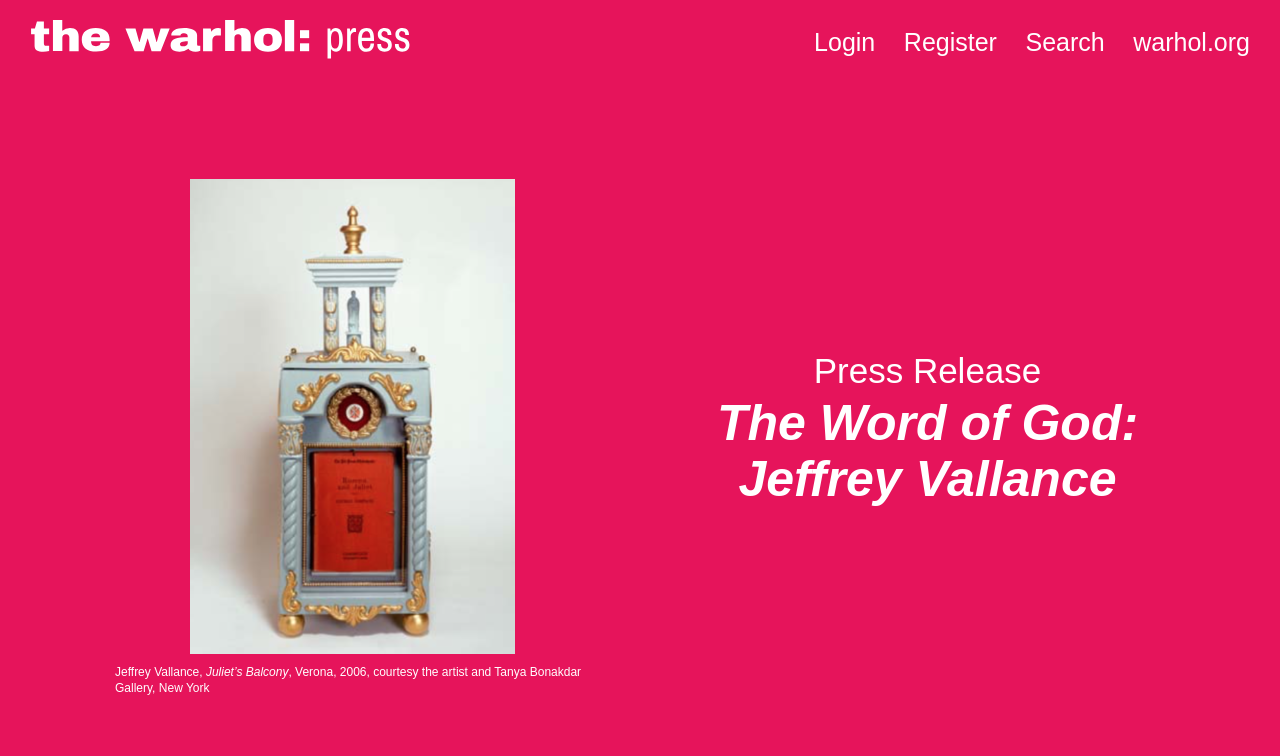Could you please study the image and provide a detailed answer to the question:
What is the name of the gallery mentioned in the image description?

I found the answer by looking at the image description, which says ', courtesy the artist and Tanya Bonakdar Gallery, New York'.